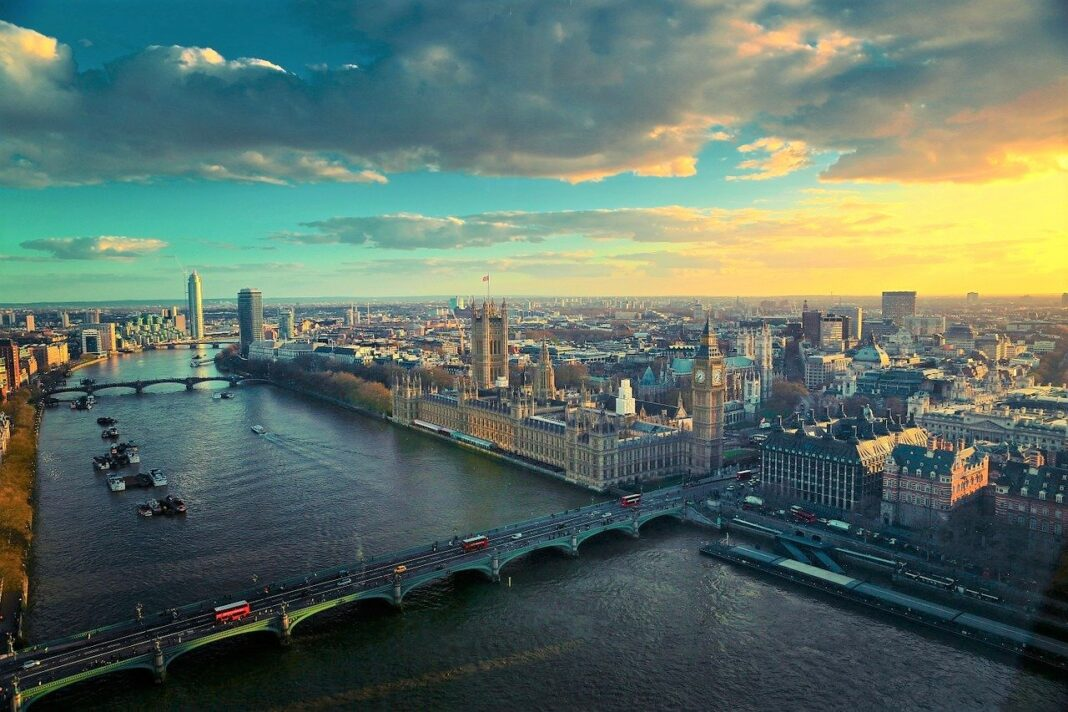What is the direction of the River Thames in the image?
Please give a well-detailed answer to the question.

The caption describes the River Thames as 'meandering gracefully through the landscape', which implies that the river is flowing in a winding or curved direction.